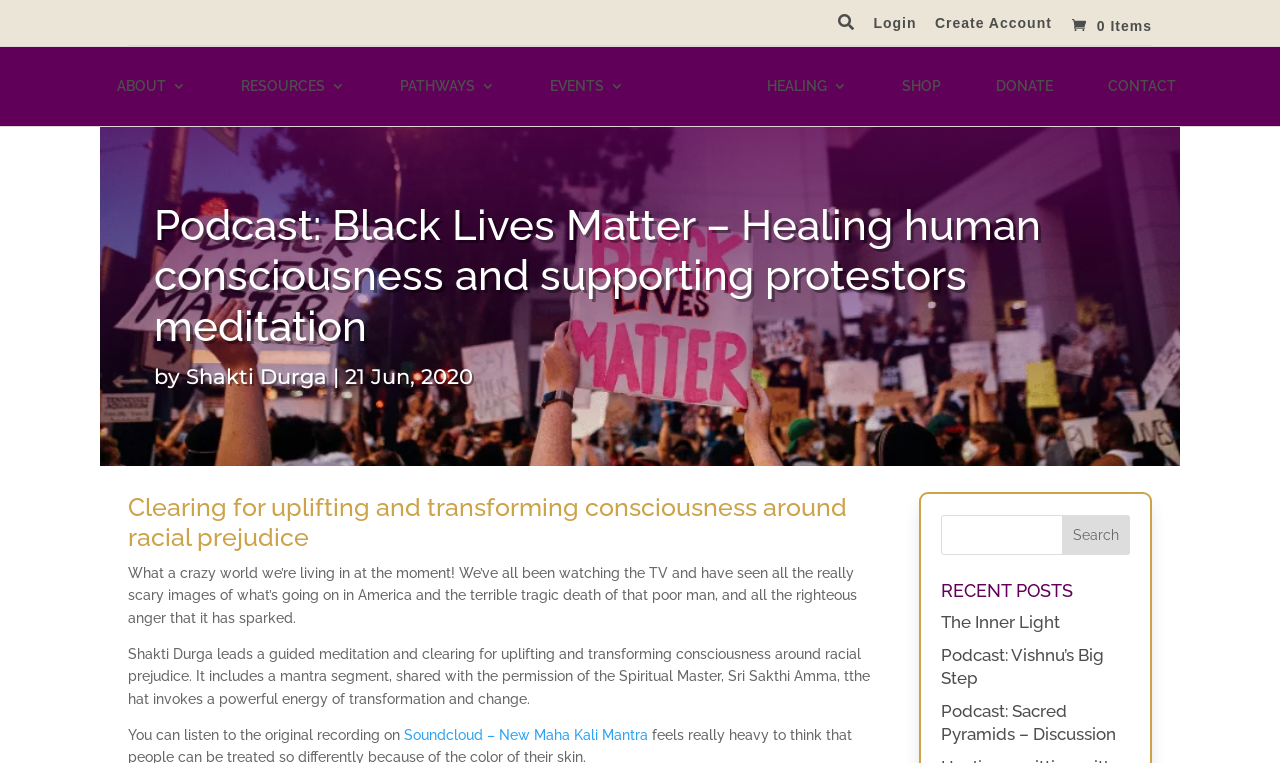Create a detailed description of the webpage's content and layout.

This webpage appears to be a podcast page focused on a meditation and clearing session related to racial prejudice in response to the Black Lives Matter movement. At the top, there are several links, including "Login", "Create Account", and a shopping cart icon, aligned horizontally. Below these links, there is a navigation menu with links to "ABOUT", "RESOURCES", "PATHWAYS", "EVENTS", and more.

The main content of the page is divided into sections. The first section has a heading that reads "Podcast: Black Lives Matter – Healing human consciousness and supporting protestors meditation" and is accompanied by the author's name, "Shakti Durga", and the date "21 Jun, 2020". 

Below this section, there is a heading that reads "Clearing for uplifting and transforming consciousness around racial prejudice". This is followed by a block of text that discusses the current state of the world and the importance of meditation and clearing in response to racial prejudice. The text then describes a guided meditation and clearing session led by Shakti Durga, which includes a mantra segment.

Further down the page, there is a section that allows users to listen to the original recording on Soundcloud. There is also a search bar with a "Search" button. 

The final section of the page is titled "RECENT POSTS" and lists three recent podcast episodes, including "The Inner Light", "Podcast: Vishnu’s Big Step", and "Podcast: Sacred Pyramids – Discussion".